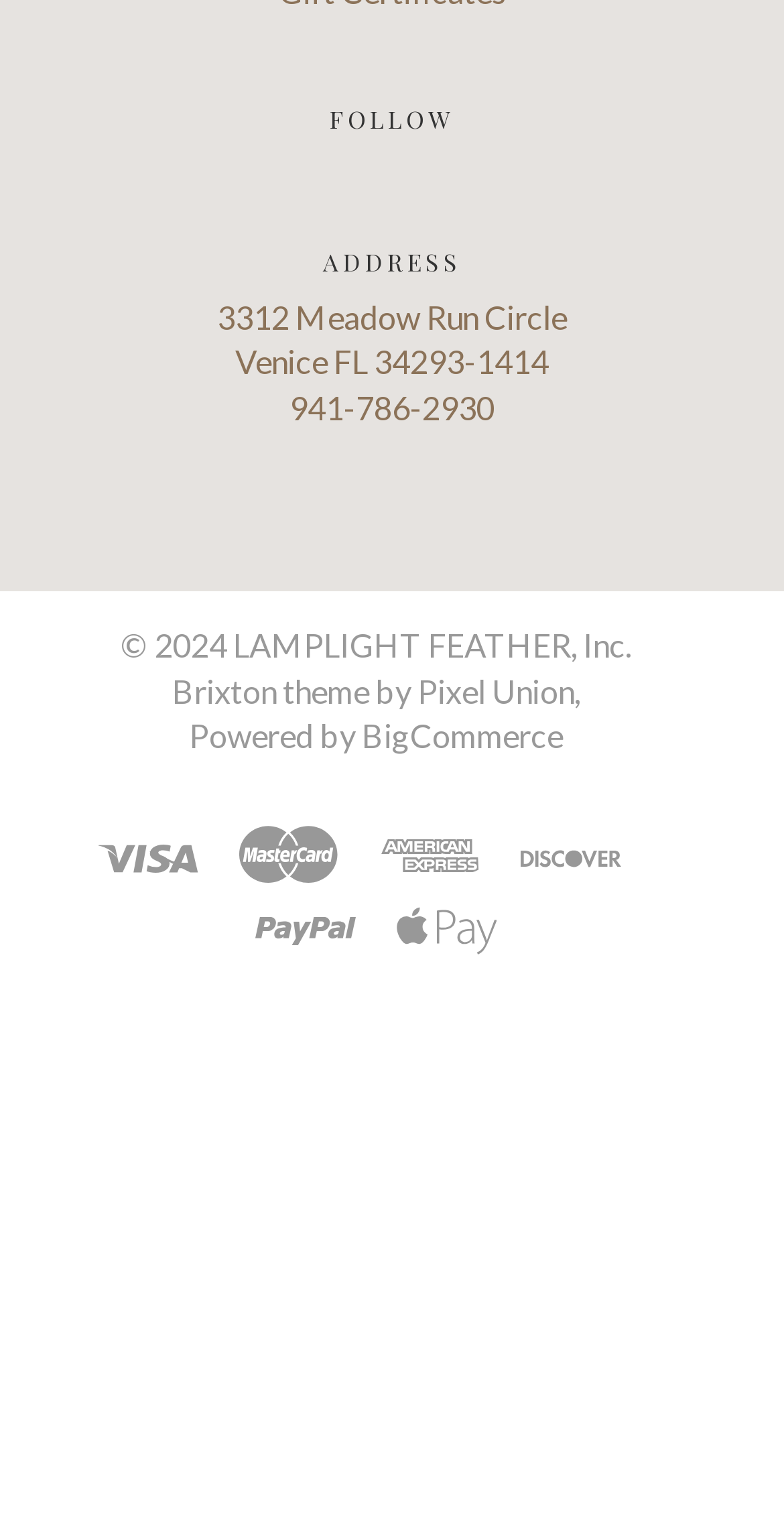Identify the bounding box coordinates of the clickable region to carry out the given instruction: "go to BigCommerce".

[0.462, 0.47, 0.718, 0.495]